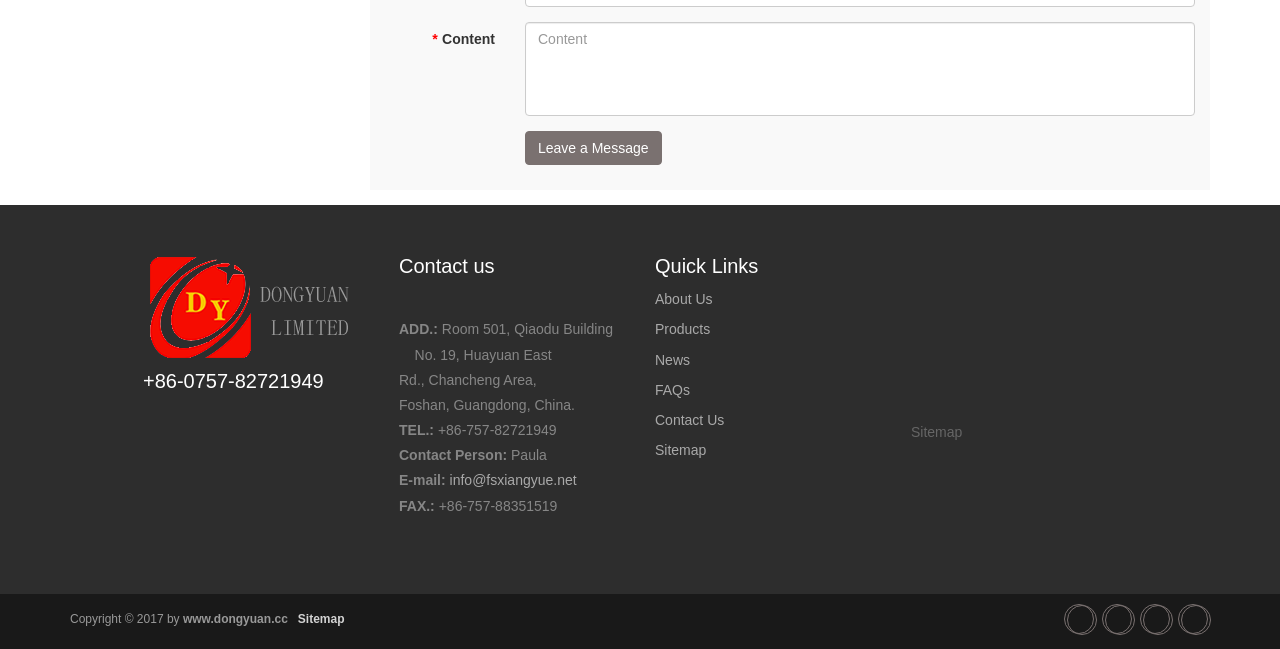Please find the bounding box for the UI element described by: "Leave a Message".

[0.41, 0.202, 0.517, 0.254]